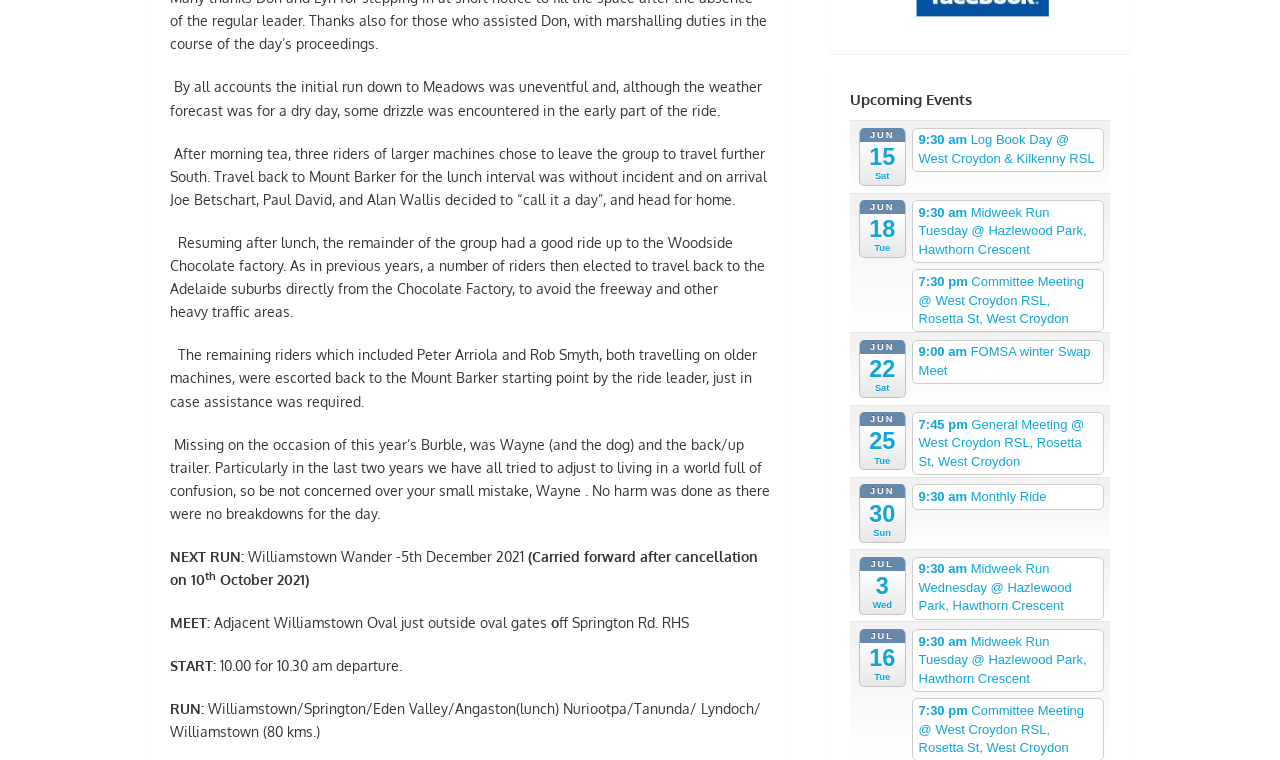What time does the Williamstown Wander start?
Look at the screenshot and give a one-word or phrase answer.

10.30 am